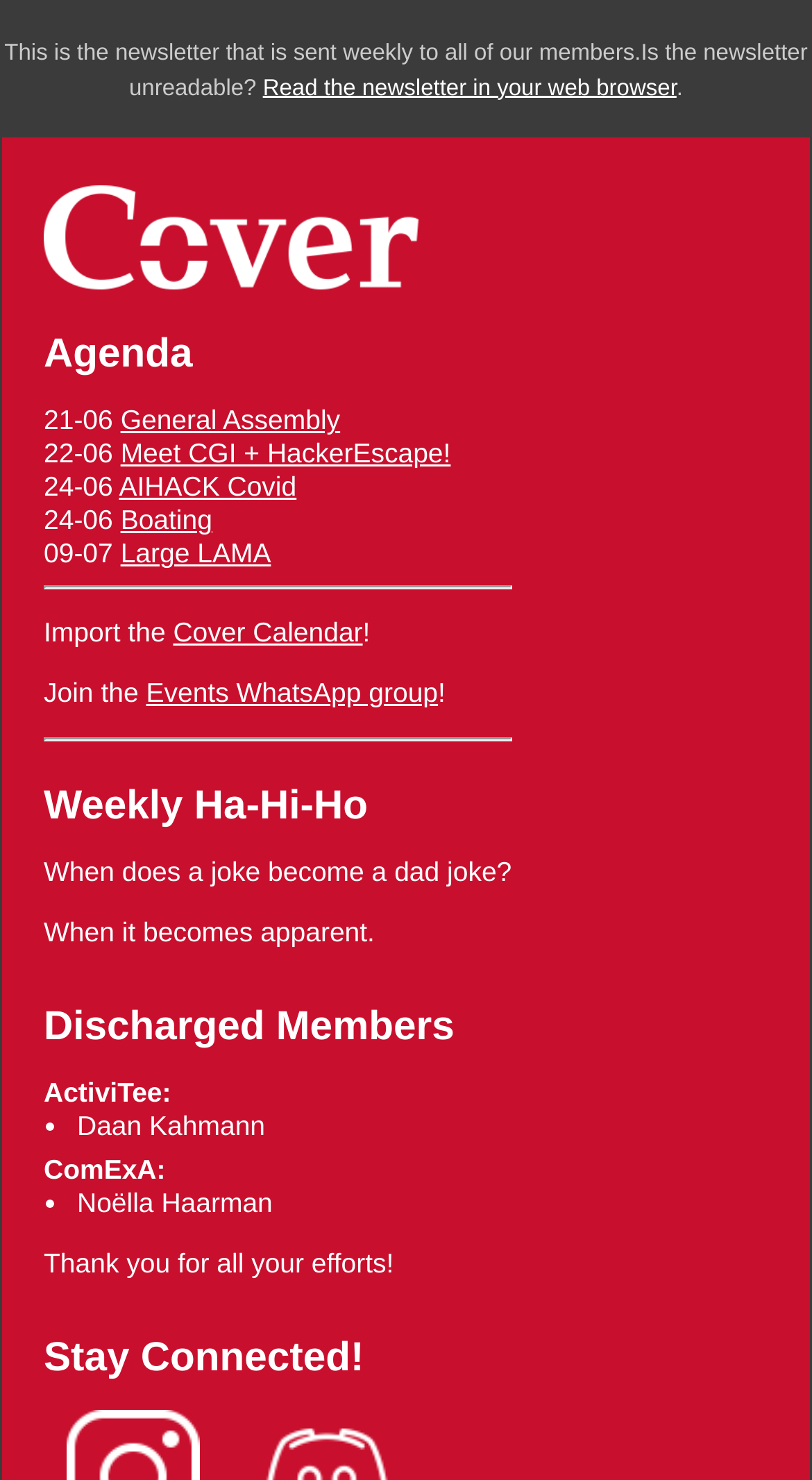Illustrate the webpage with a detailed description.

This webpage is a newsletter titled "Cover newsletter 19th of June". At the top, there is a table with two cells. The first cell contains a brief introduction to the newsletter, stating that it is sent weekly to all members. The second cell has a link to read the newsletter in a web browser, in case the current format is unreadable.

Below this table, there is a logo of "Cover" on the left, and a table with three rows on the right. The first row contains a heading "Agenda" and lists several events with dates, including a General Assembly, Meet CGI + HackerEscape!, AIHACK Covid, Boating, and Large LAMA. Each event is a link, and the dates are separated by a small gap.

The second row has a heading "Weekly Ha-Hi-Ho" and contains a joke about dad jokes. The third row has a heading "Discharged Members" and lists two members, Daan Kahmann and Noëlla Haarman, with a thank-you note for their efforts.

At the bottom of the page, there is a heading "Stay Connected!"